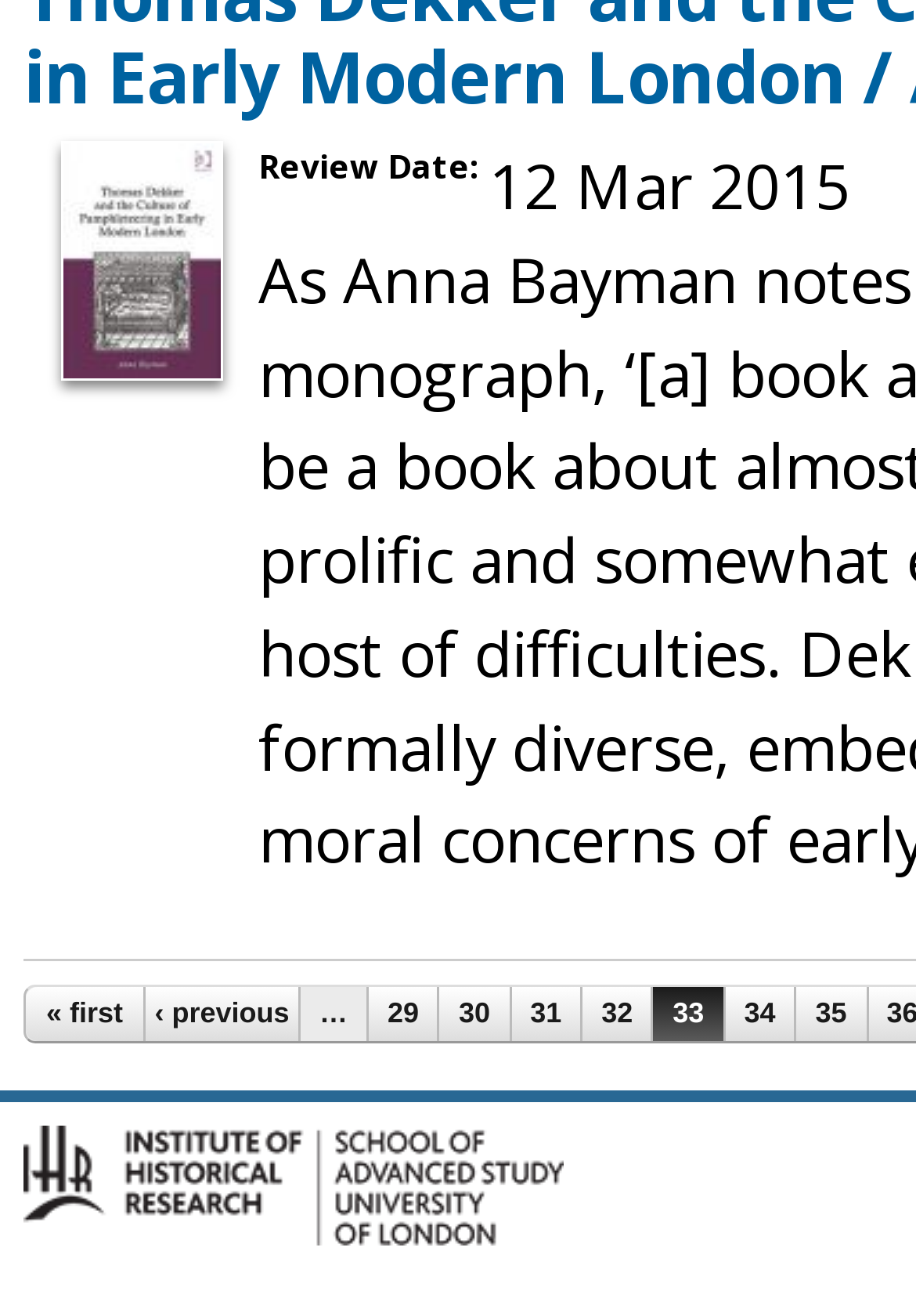Provide the bounding box coordinates of the HTML element this sentence describes: "30". The bounding box coordinates consist of four float numbers between 0 and 1, i.e., [left, top, right, bottom].

[0.48, 0.75, 0.556, 0.79]